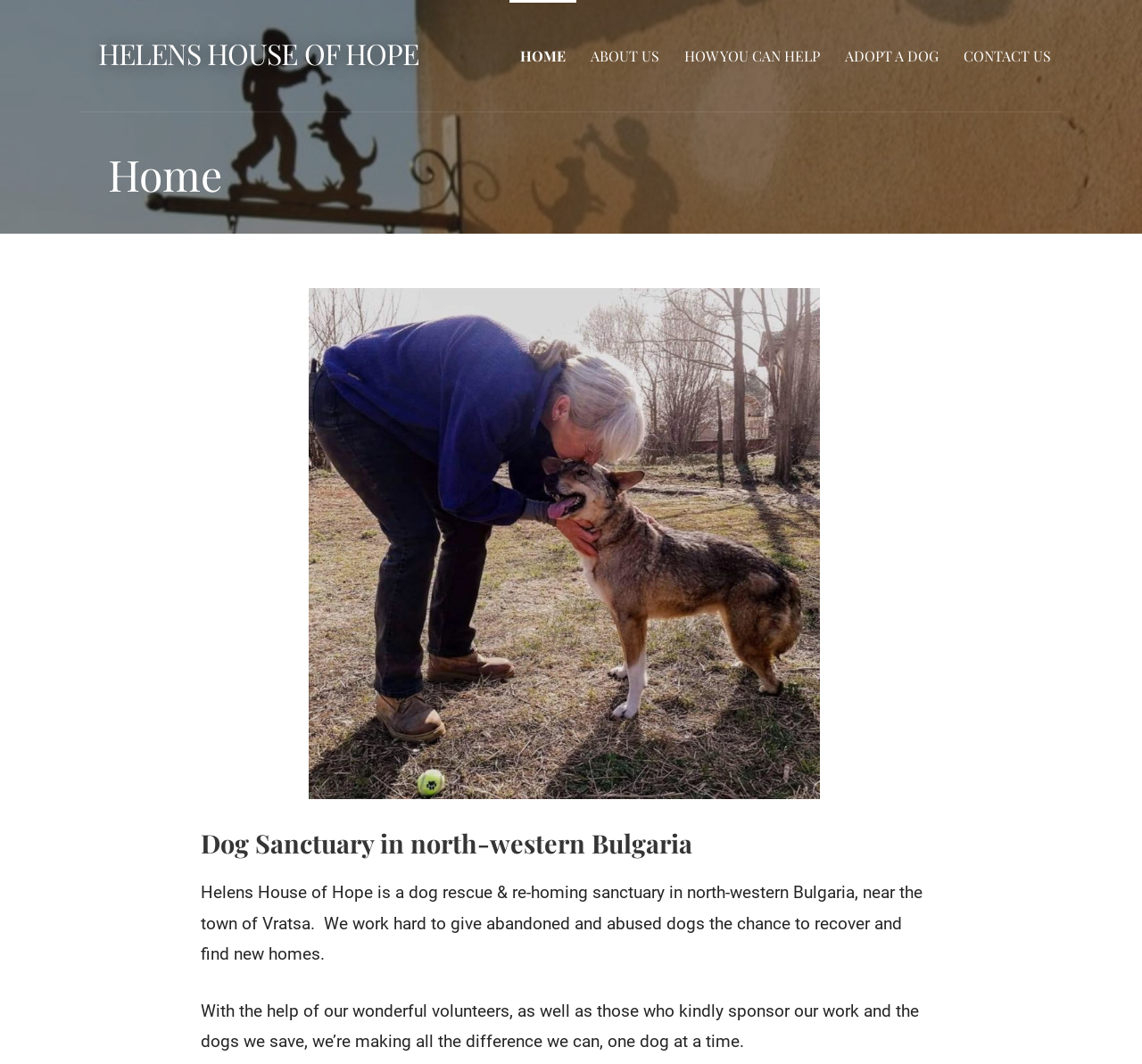Identify and extract the main heading of the webpage.

HELENS HOUSE OF HOPE